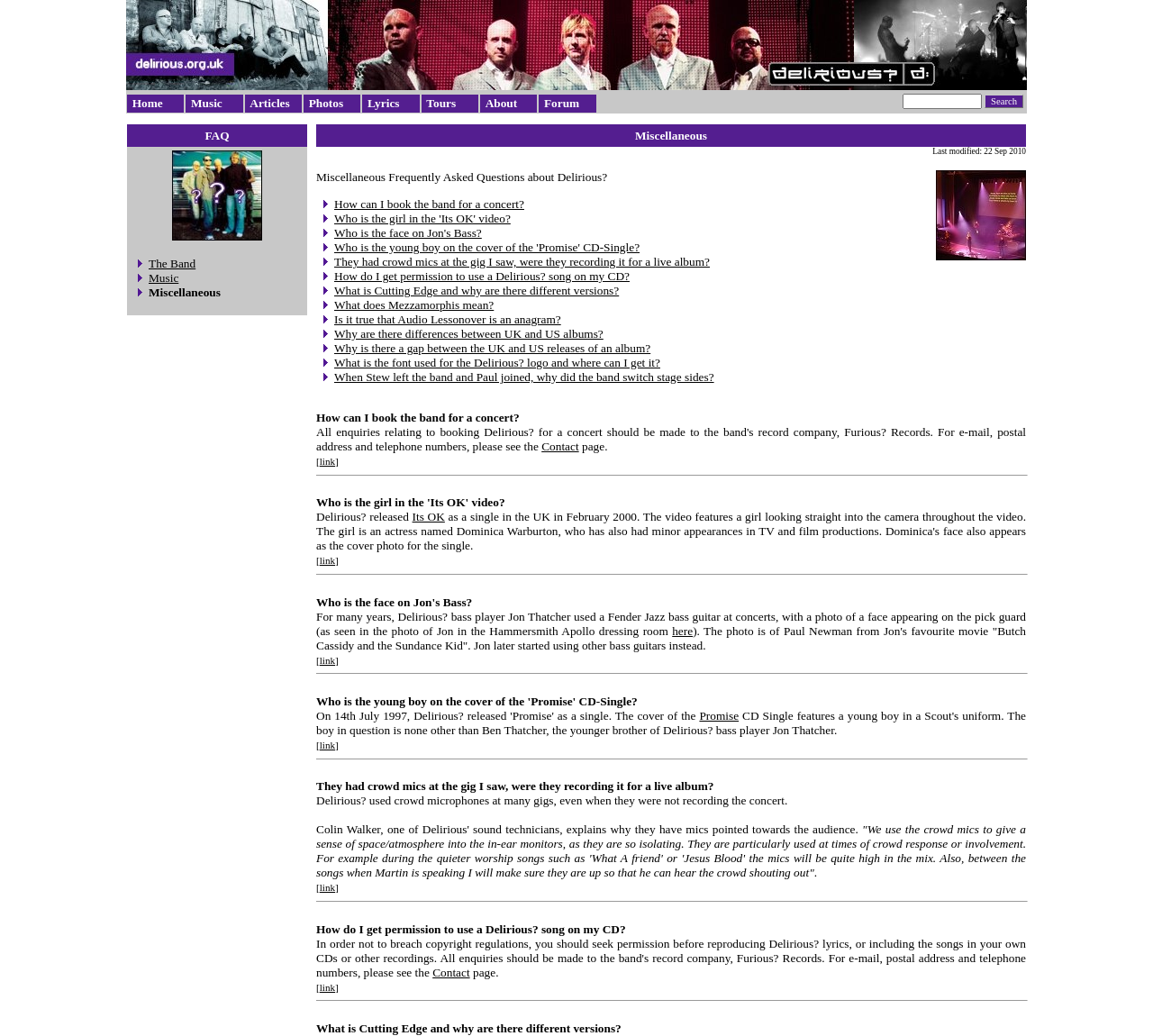How can I book the band for a concert? Based on the image, give a response in one word or a short phrase.

Contact